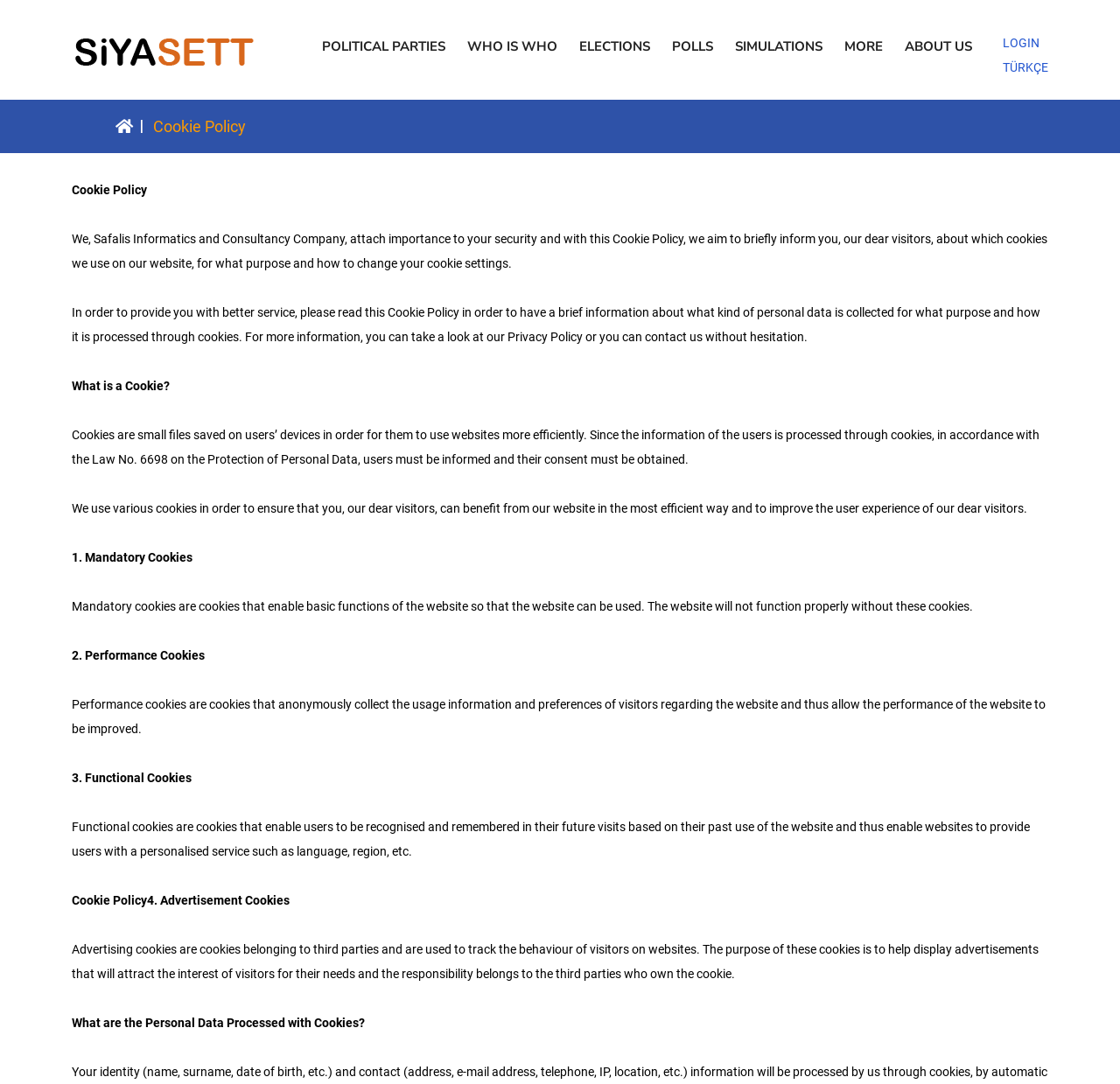What is the purpose of performance cookies?
Deliver a detailed and extensive answer to the question.

Performance cookies anonymously collect the usage information and preferences of visitors regarding the website. This information is used to improve the performance of the website, making it more efficient and user-friendly.